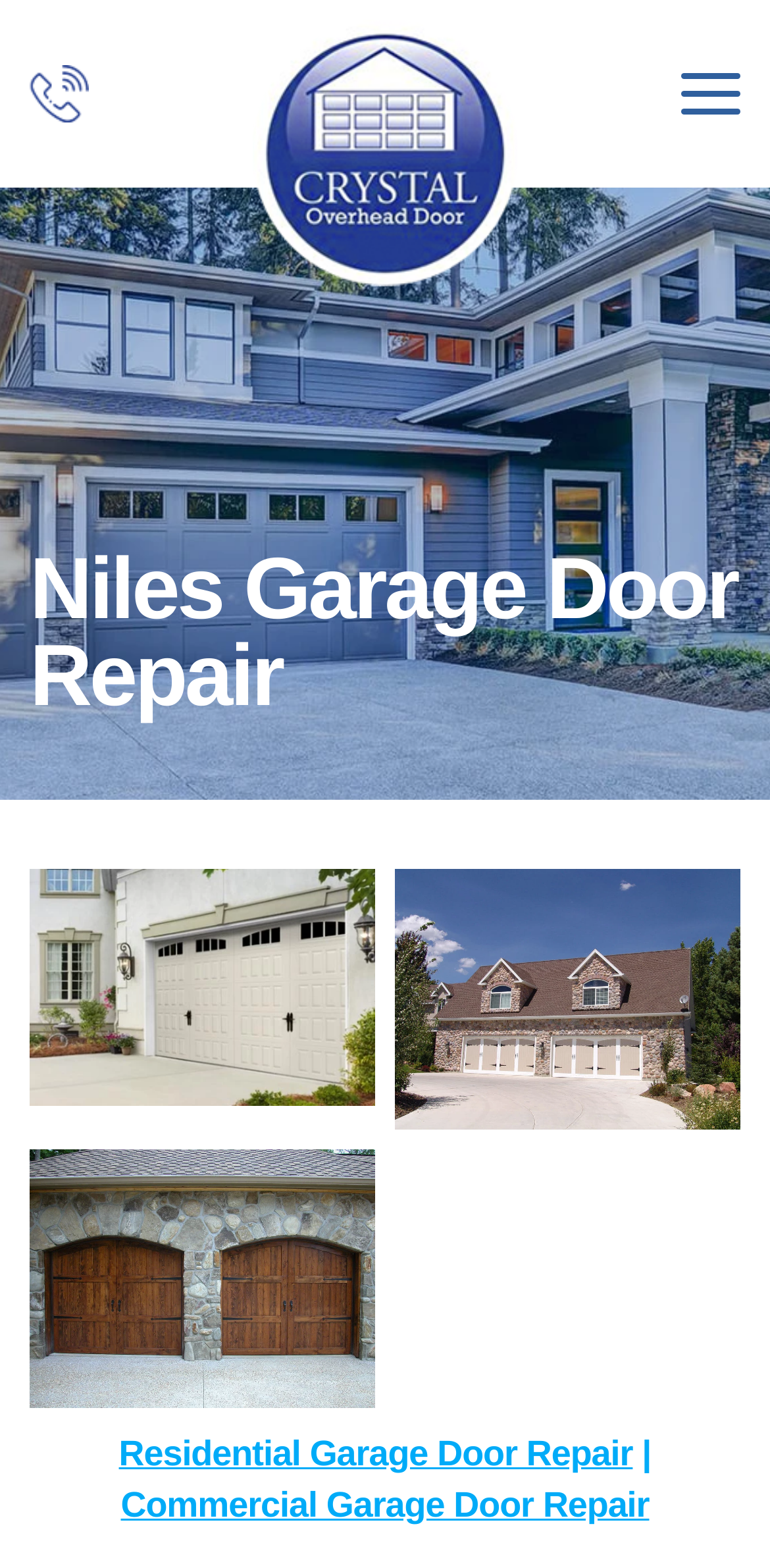Given the description of the UI element: "aria-label="Toggle navigation"", predict the bounding box coordinates in the form of [left, top, right, bottom], with each value being a float between 0 and 1.

[0.885, 0.039, 0.961, 0.081]